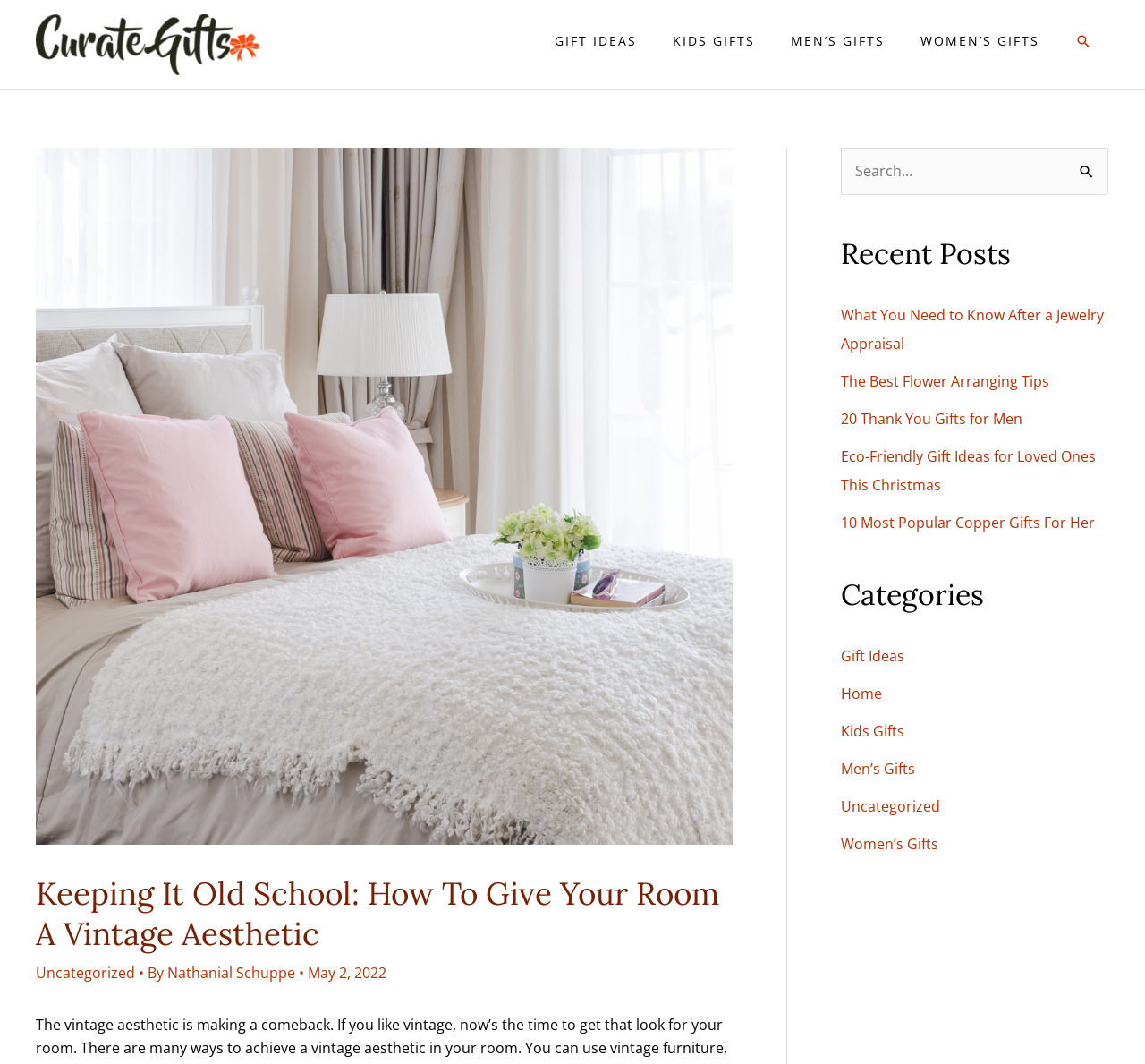How many recent posts are listed?
Using the information from the image, provide a comprehensive answer to the question.

I counted the number of links under the navigation 'Recent Posts' which are 'What You Need to Know After a Jewelry Appraisal', 'The Best Flower Arranging Tips', '20 Thank You Gifts for Men', 'Eco-Friendly Gift Ideas for Loved Ones This Christmas', and '10 Most Popular Copper Gifts For Her', so there are 5 recent posts listed.